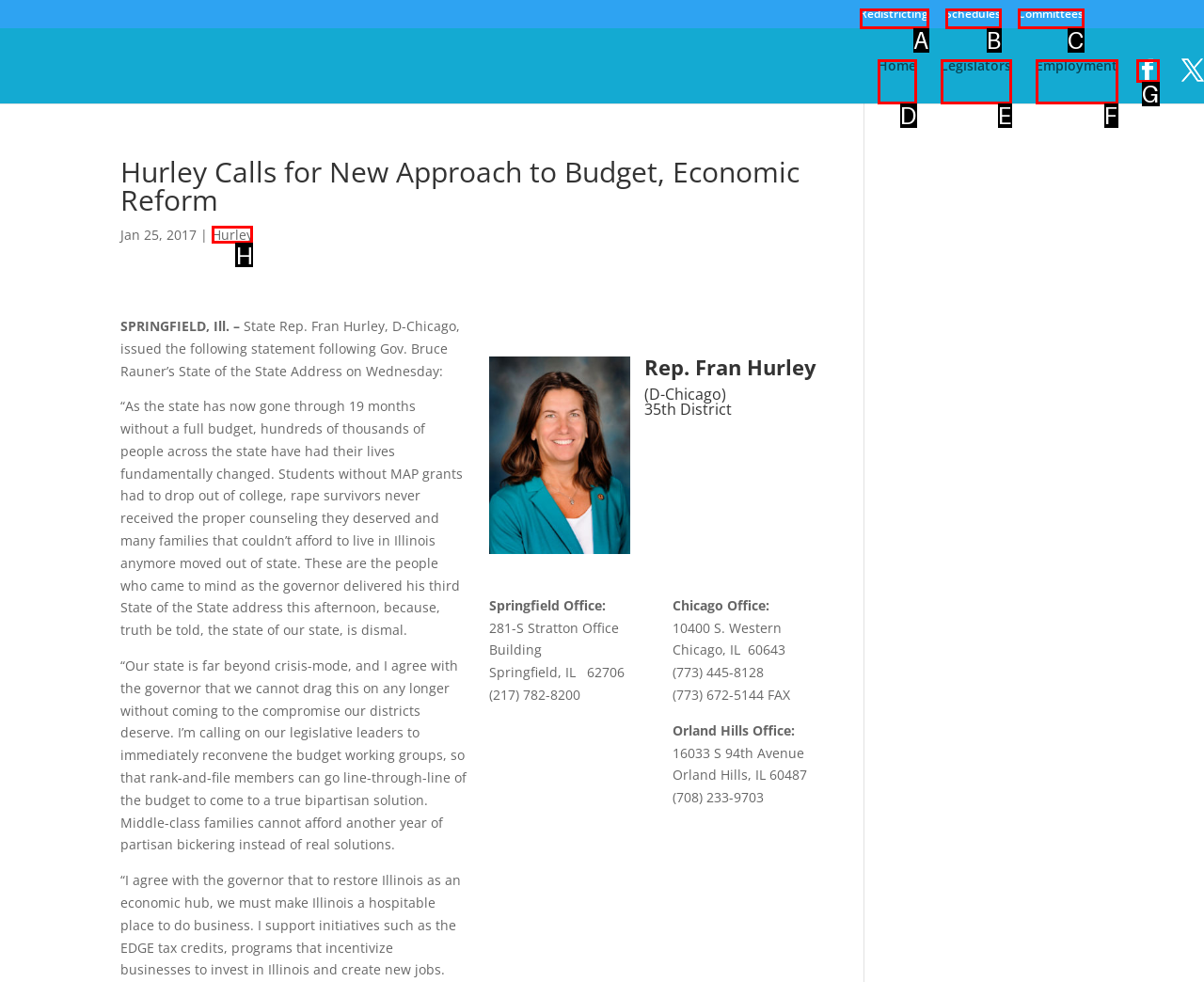To complete the task: Read the statement from Hurley, which option should I click? Answer with the appropriate letter from the provided choices.

H